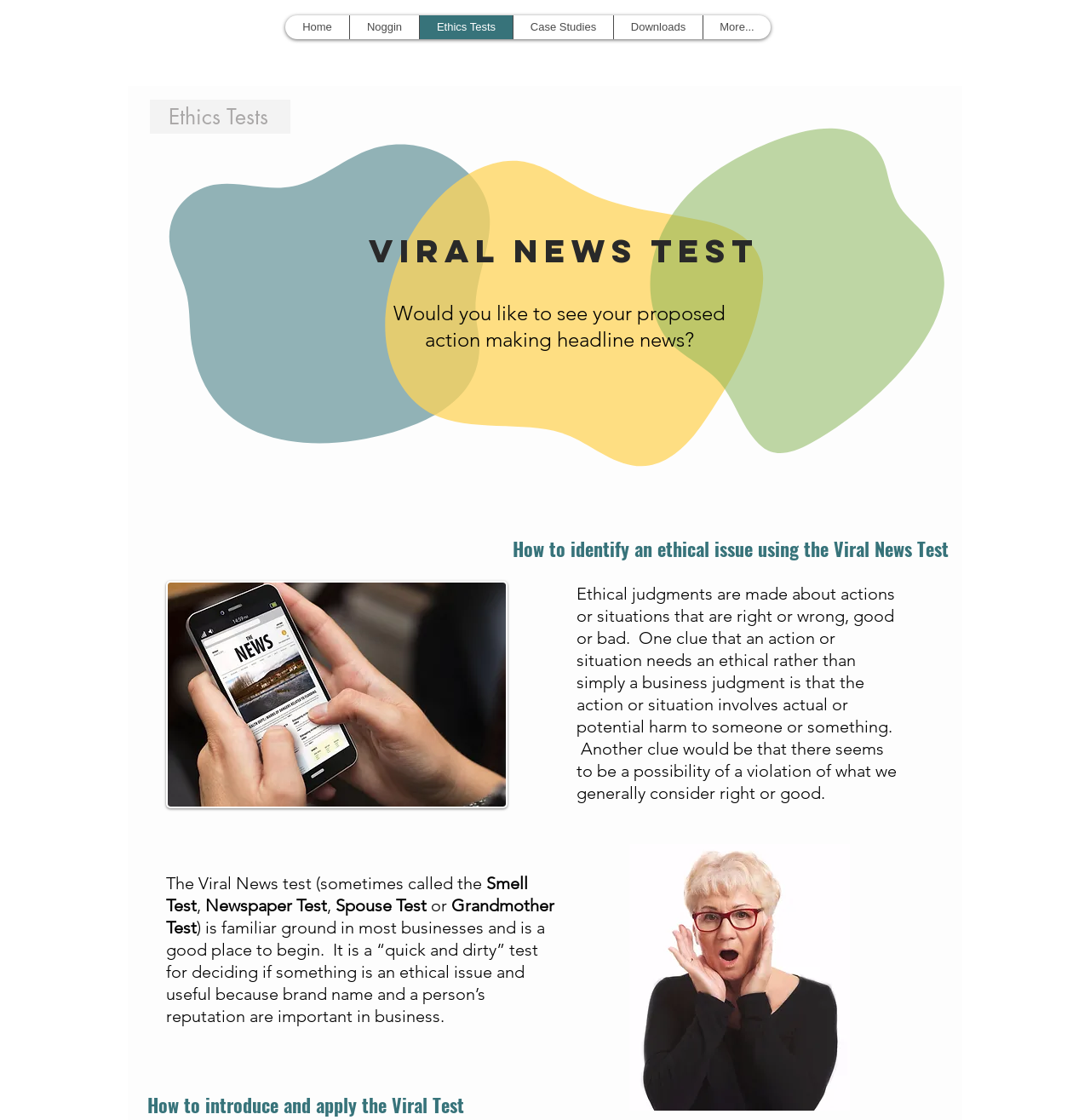Given the element description, predict the bounding box coordinates in the format (top-left x, top-left y, bottom-right x, bottom-right y). Make sure all values are between 0 and 1. Here is the element description: More...

[0.645, 0.014, 0.707, 0.035]